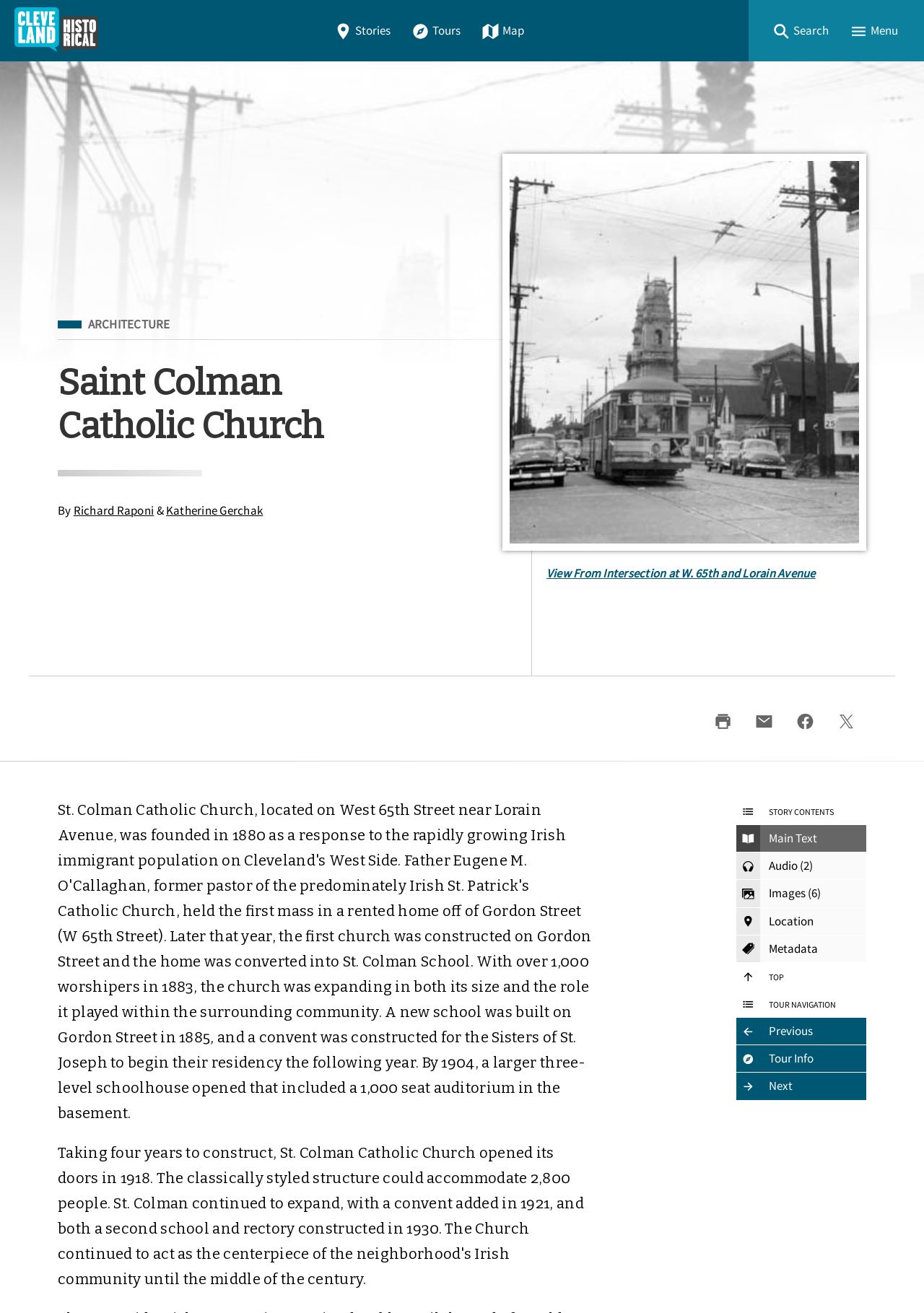Identify the bounding box coordinates for the UI element described as: "Tours". The coordinates should be provided as four floats between 0 and 1: [left, top, right, bottom].

[0.435, 0.013, 0.509, 0.034]